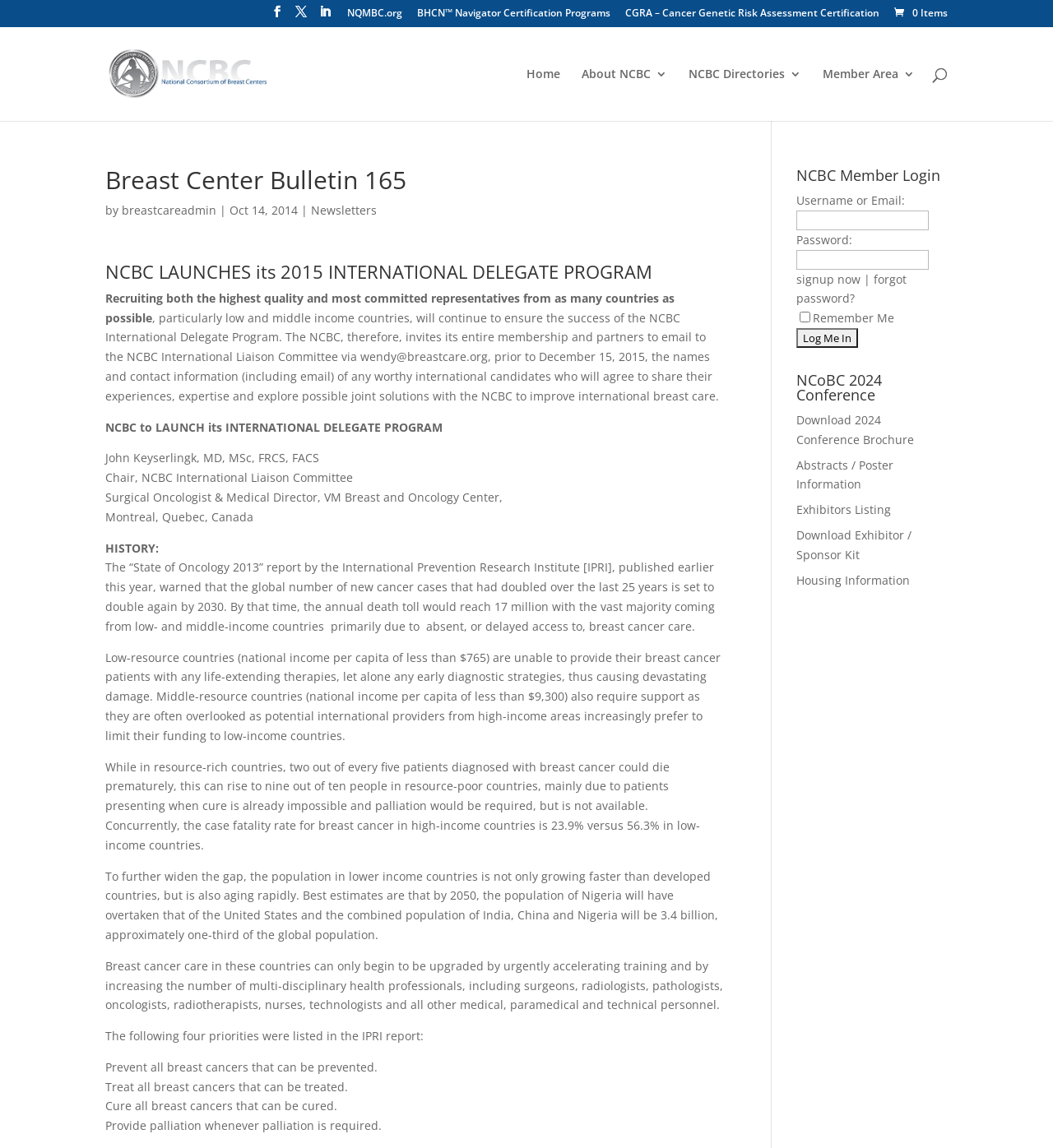What is the title of the newsletter?
Please provide a comprehensive and detailed answer to the question.

The title of the newsletter can be found at the top of the webpage, which reads 'Breast Center Bulletin 165'.